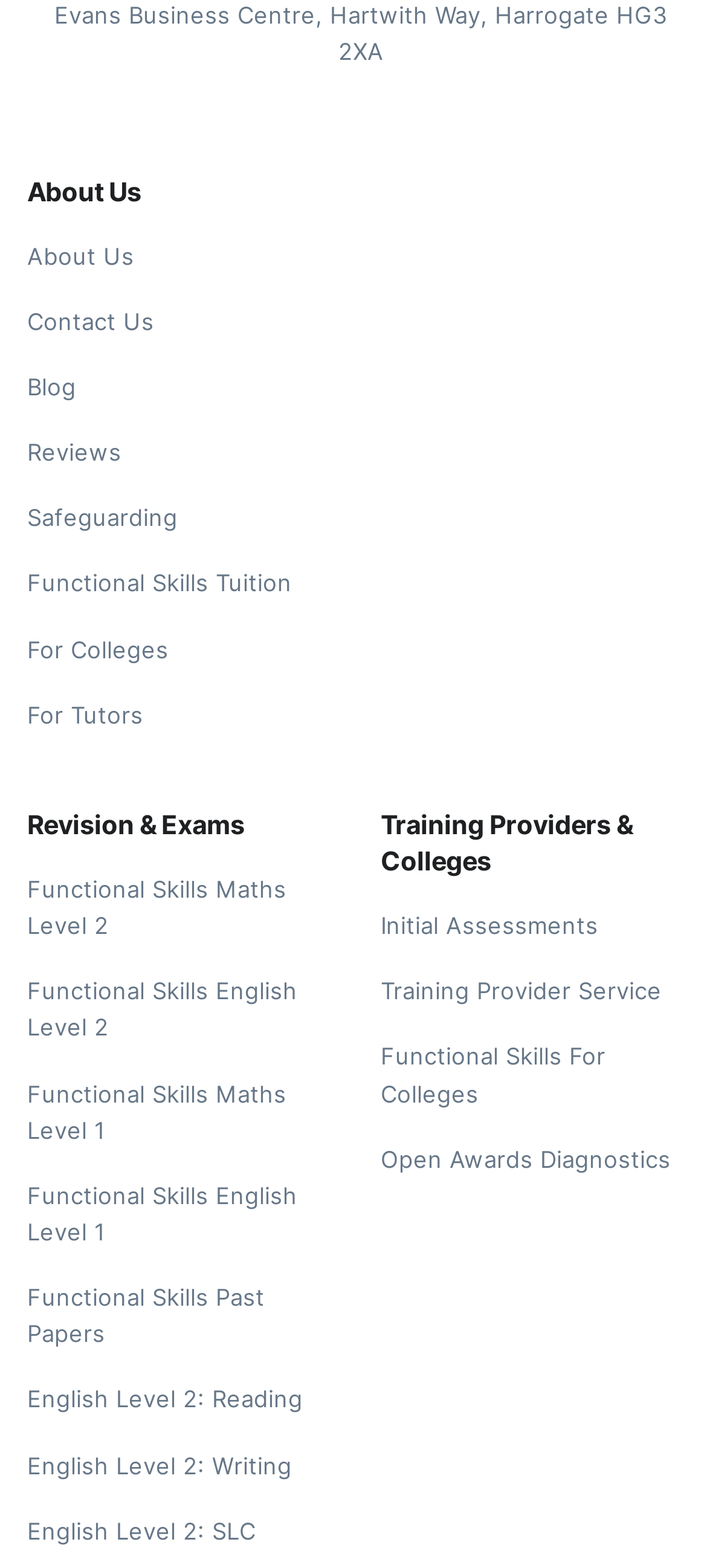Give a one-word or one-phrase response to the question:
What is the last link under 'Training Providers & Colleges'?

Open Awards Diagnostics